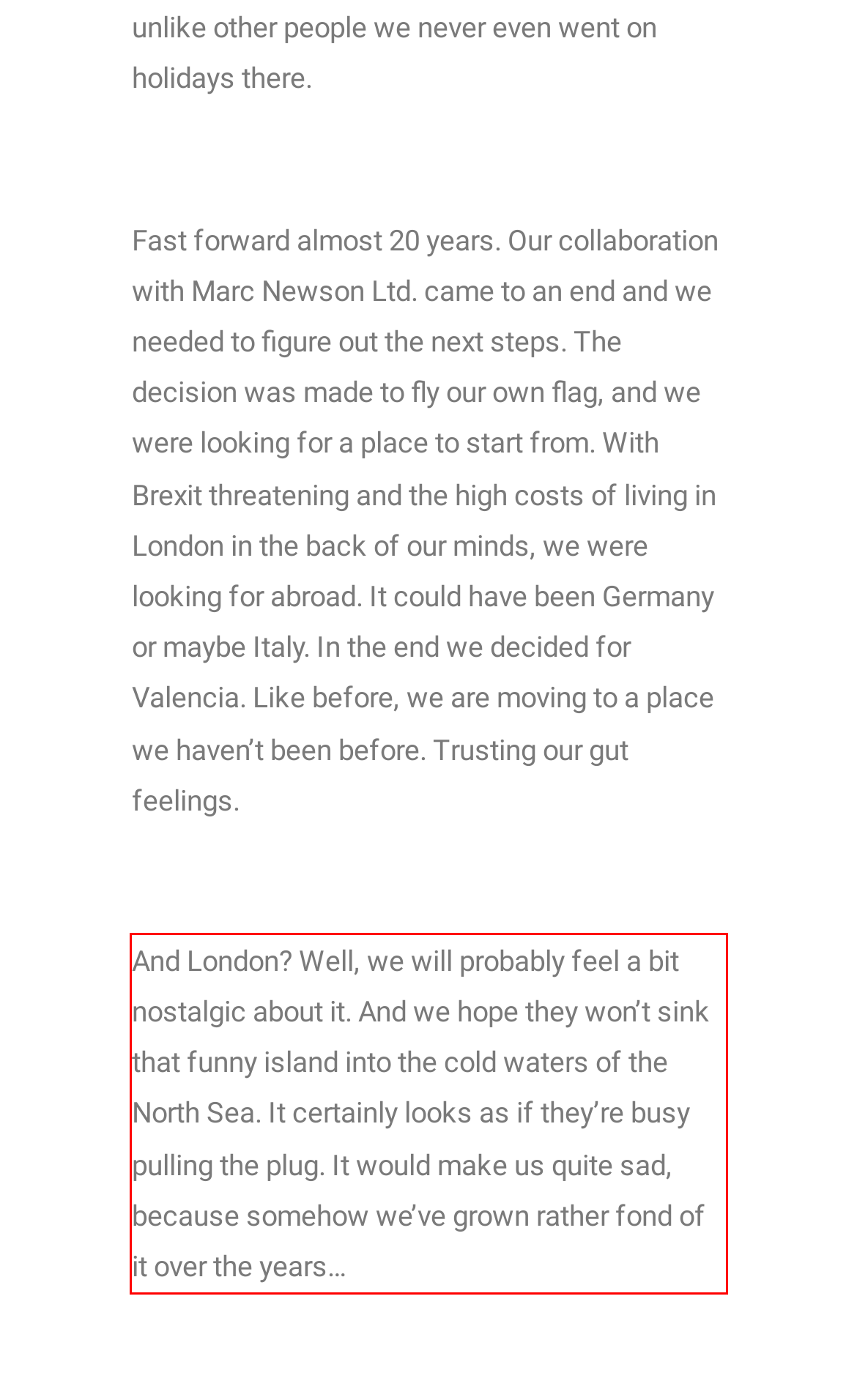Given a webpage screenshot, locate the red bounding box and extract the text content found inside it.

And London? Well, we will probably feel a bit nostalgic about it. And we hope they won’t sink that funny island into the cold waters of the North Sea. It certainly looks as if they’re busy pulling the plug. It would make us quite sad, because somehow we’ve grown rather fond of it over the years…